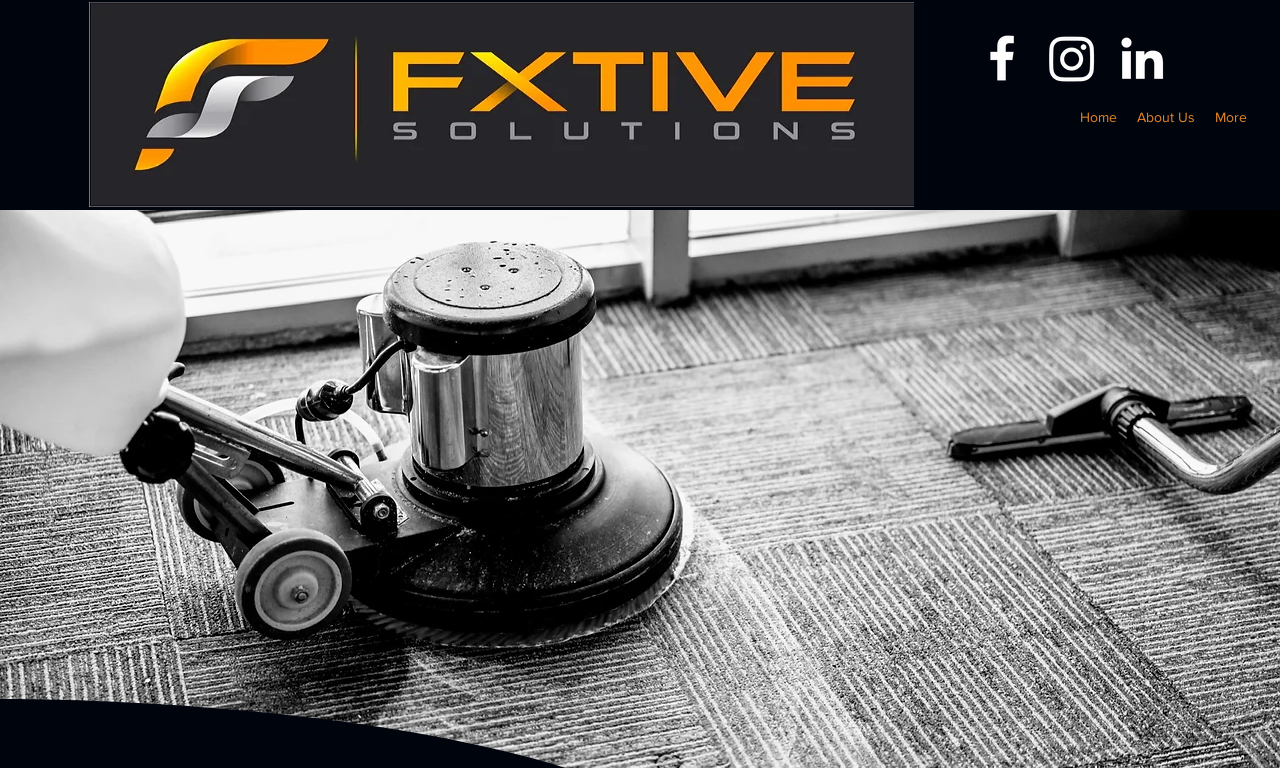What is the purpose of the company?
Please provide a single word or phrase as your answer based on the screenshot.

Cleaning contract management